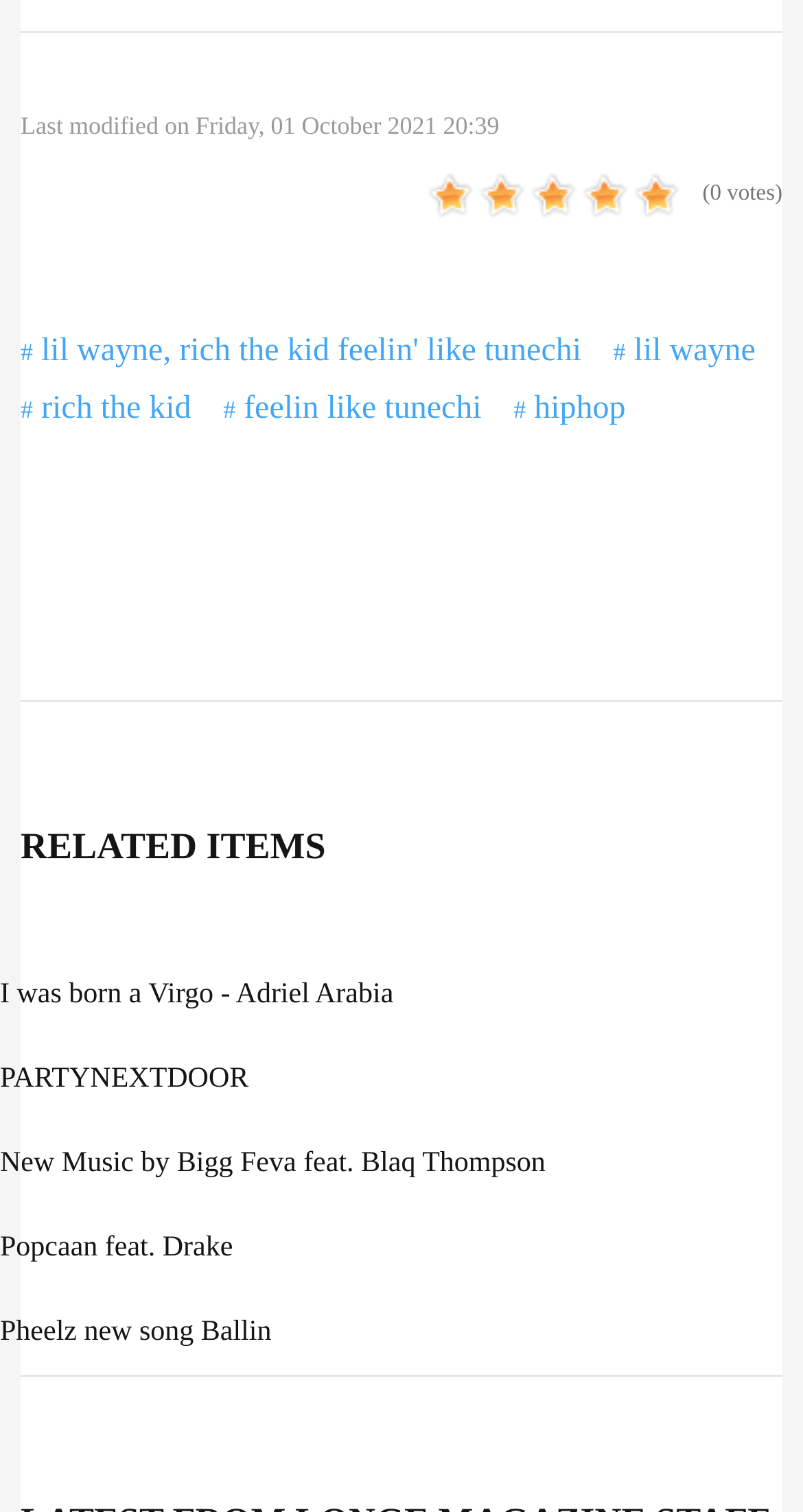Determine the bounding box coordinates of the region that needs to be clicked to achieve the task: "play the music in the iframe".

[0.026, 0.275, 0.974, 0.397]